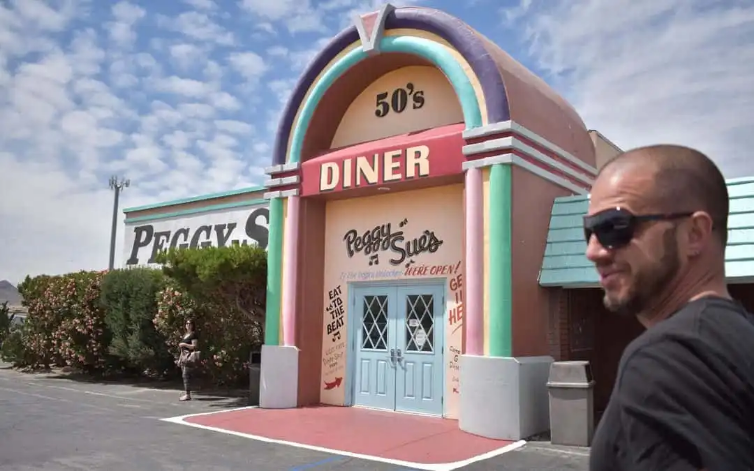What is written on the prominent sign?
Provide a one-word or short-phrase answer based on the image.

50's DINER